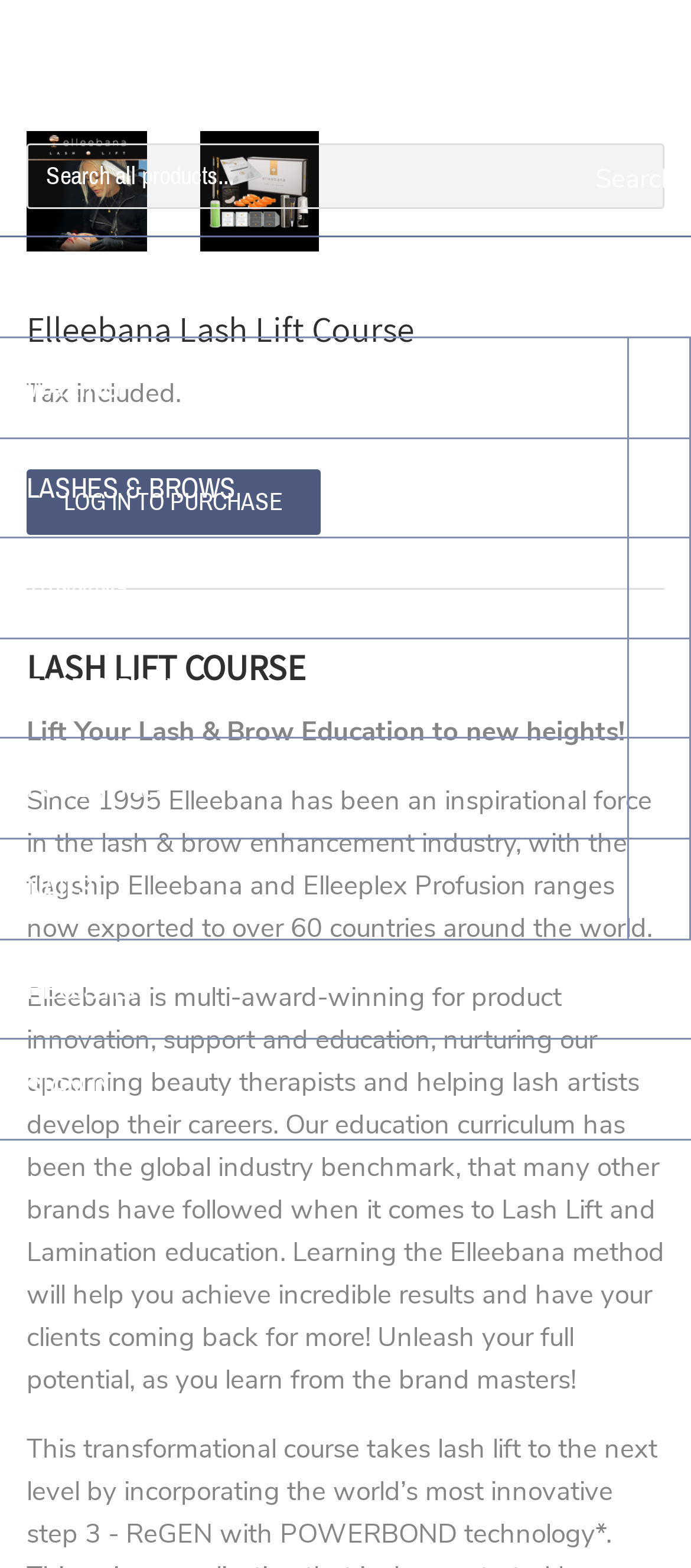Give a succinct answer to this question in a single word or phrase: 
What is the main category of the product?

Lash Lift Course